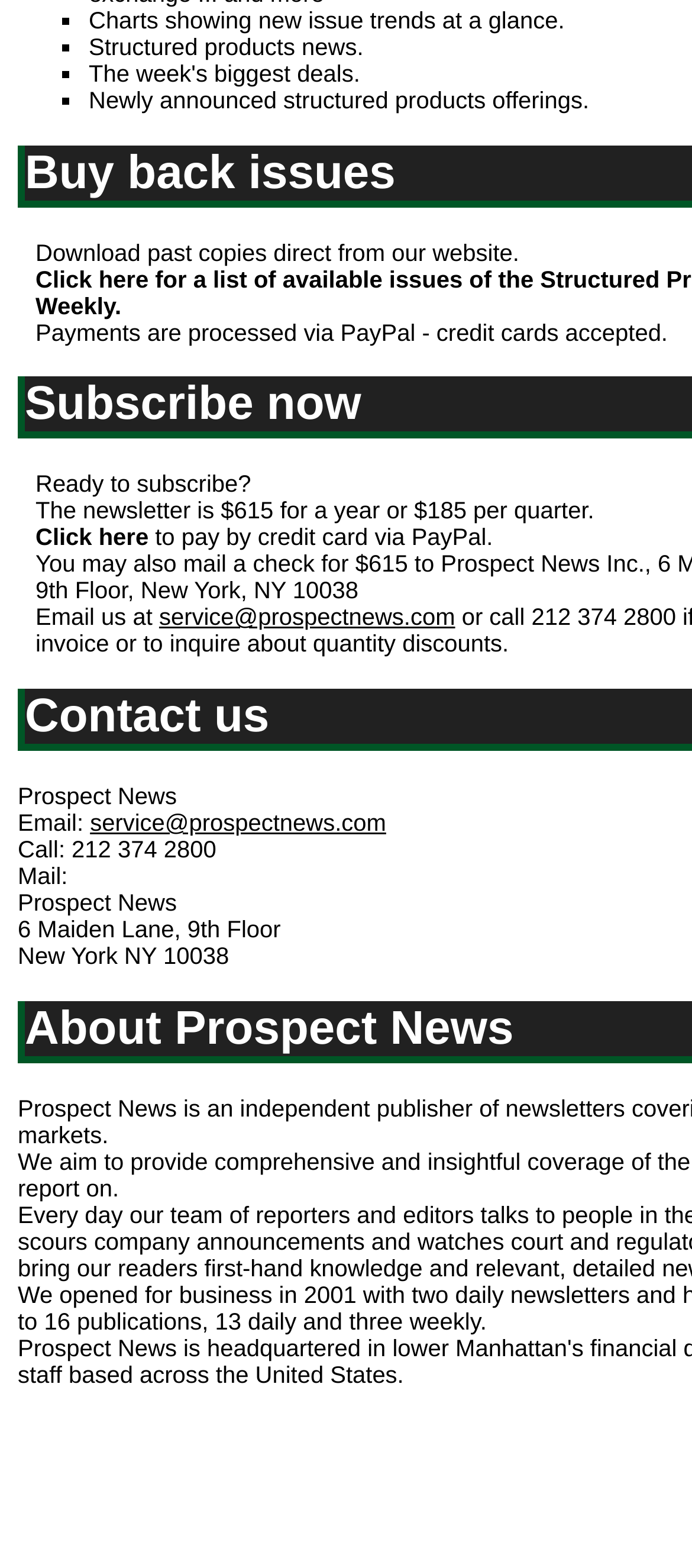Given the description service@prospectnews.com, predict the bounding box coordinates of the UI element. Ensure the coordinates are in the format (top-left x, top-left y, bottom-right x, bottom-right y) and all values are between 0 and 1.

[0.165, 0.73, 0.736, 0.753]